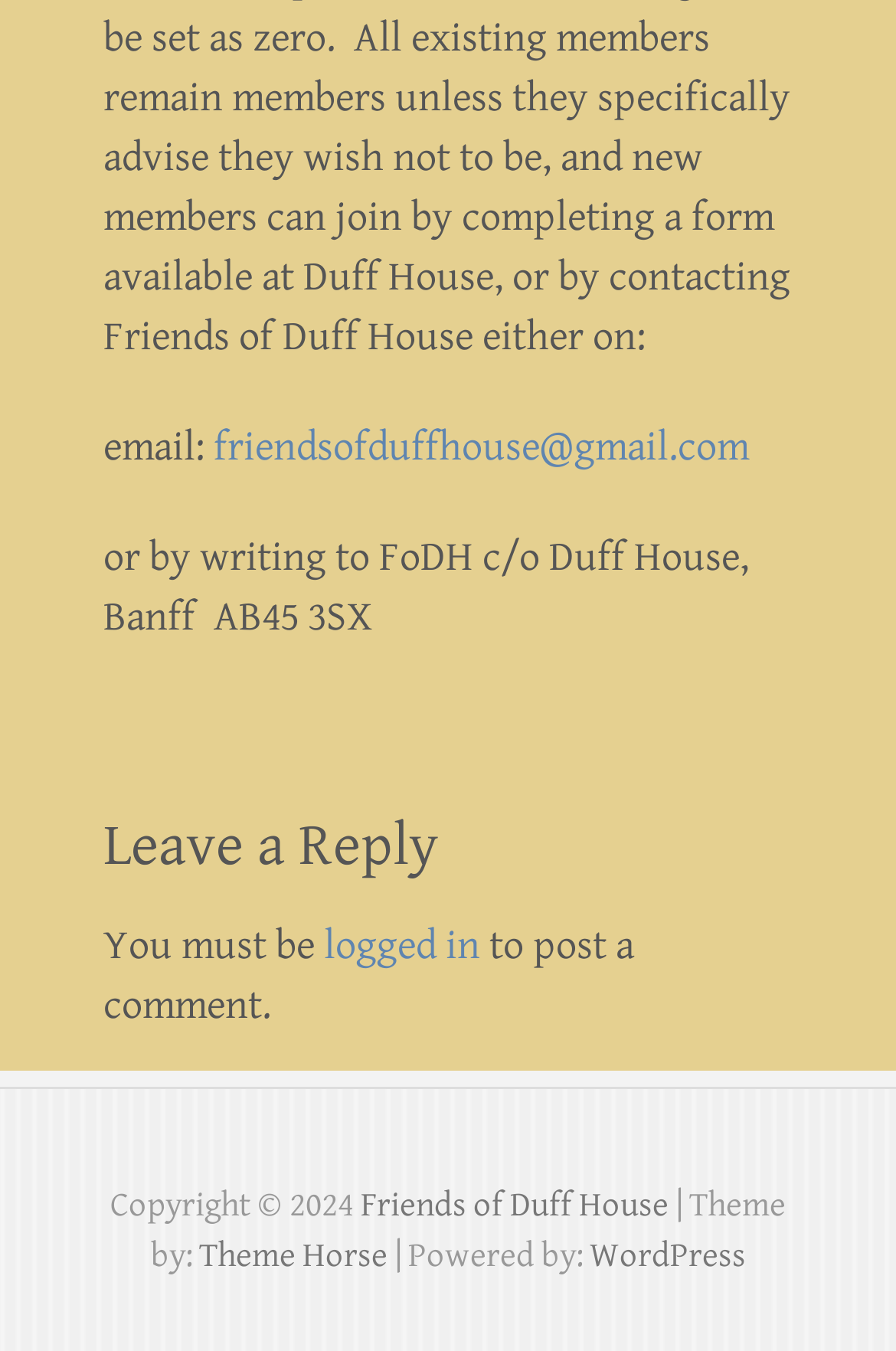Locate the bounding box coordinates of the UI element described by: "WordPress". Provide the coordinates as four float numbers between 0 and 1, formatted as [left, top, right, bottom].

[0.658, 0.915, 0.832, 0.944]